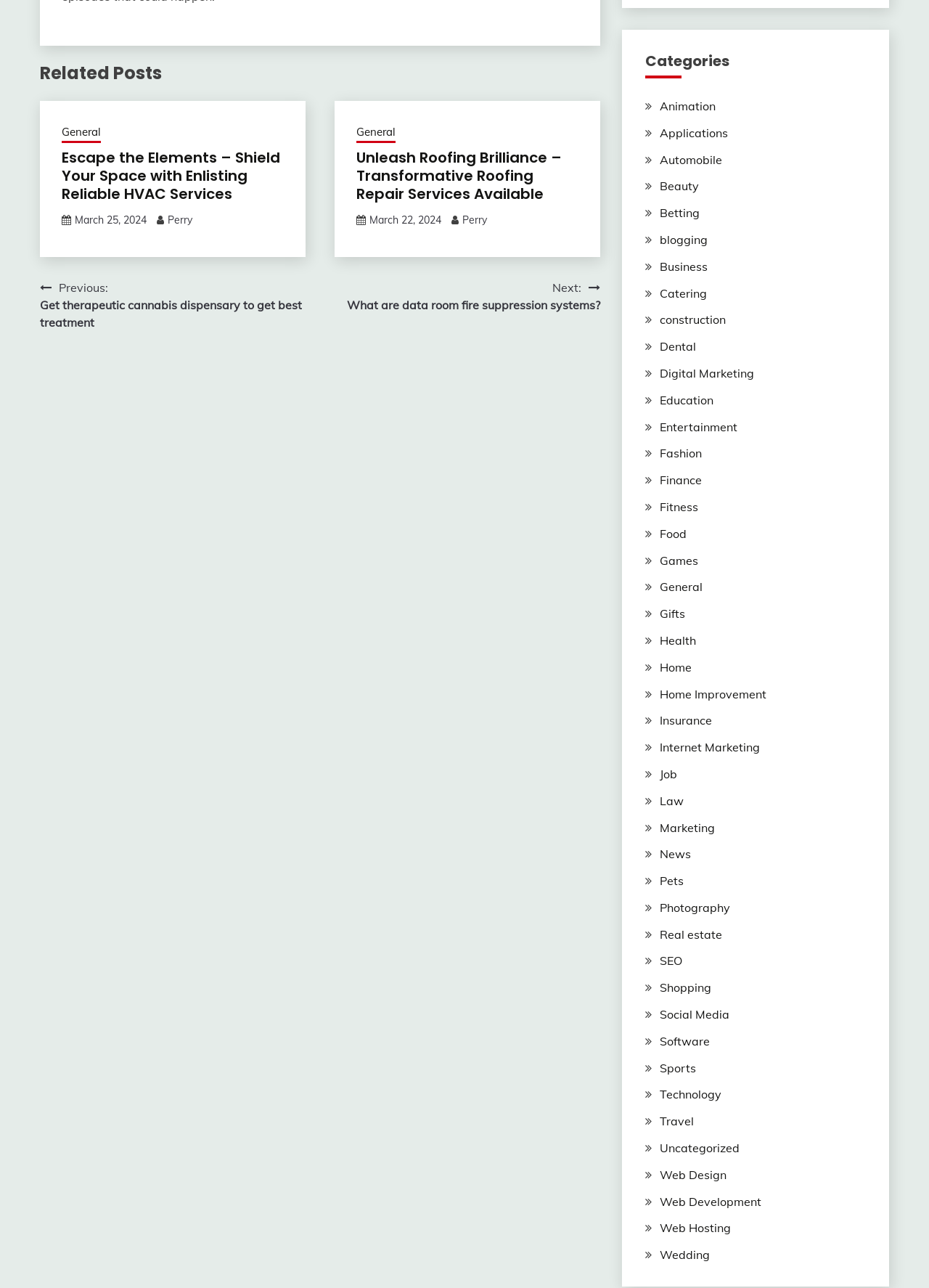Who is the author of the second related post?
Answer the question with as much detail as possible.

I looked at the second related post section and found the author's name 'Perry' which is a link.